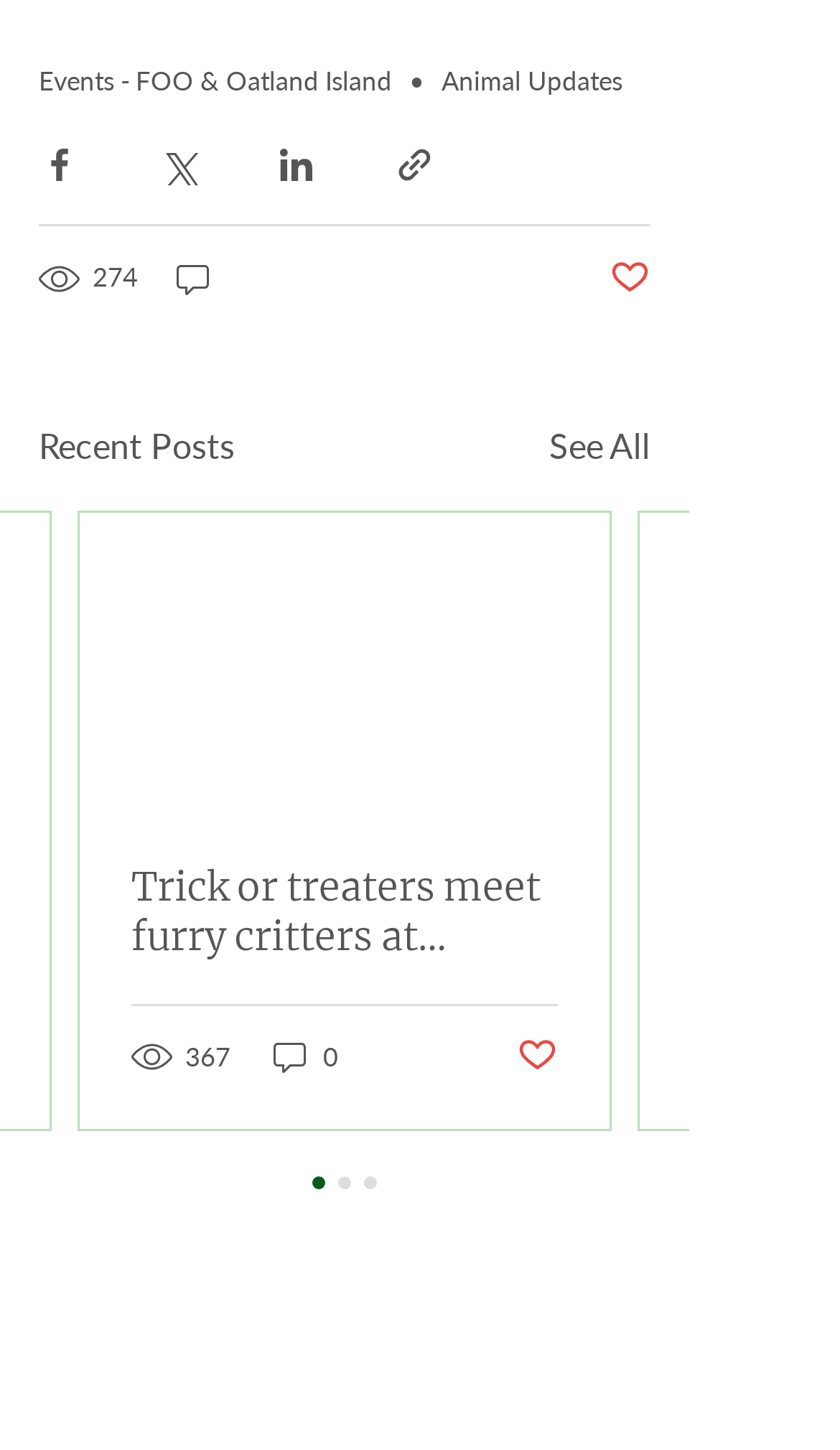Please specify the bounding box coordinates of the region to click in order to perform the following instruction: "See all posts".

[0.654, 0.289, 0.774, 0.325]